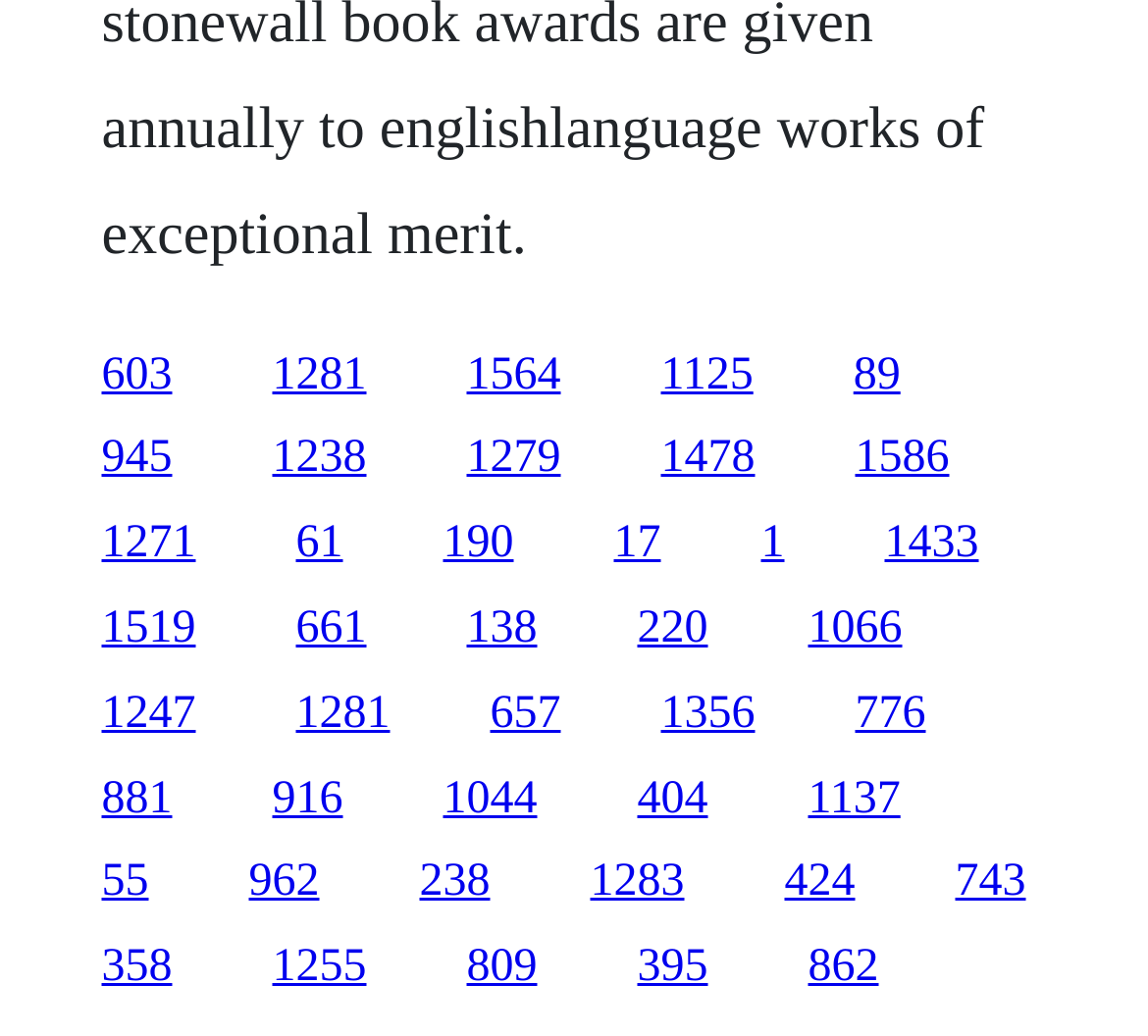Locate the bounding box coordinates of the area that needs to be clicked to fulfill the following instruction: "visit the third link". The coordinates should be in the format of four float numbers between 0 and 1, namely [left, top, right, bottom].

[0.406, 0.337, 0.488, 0.385]